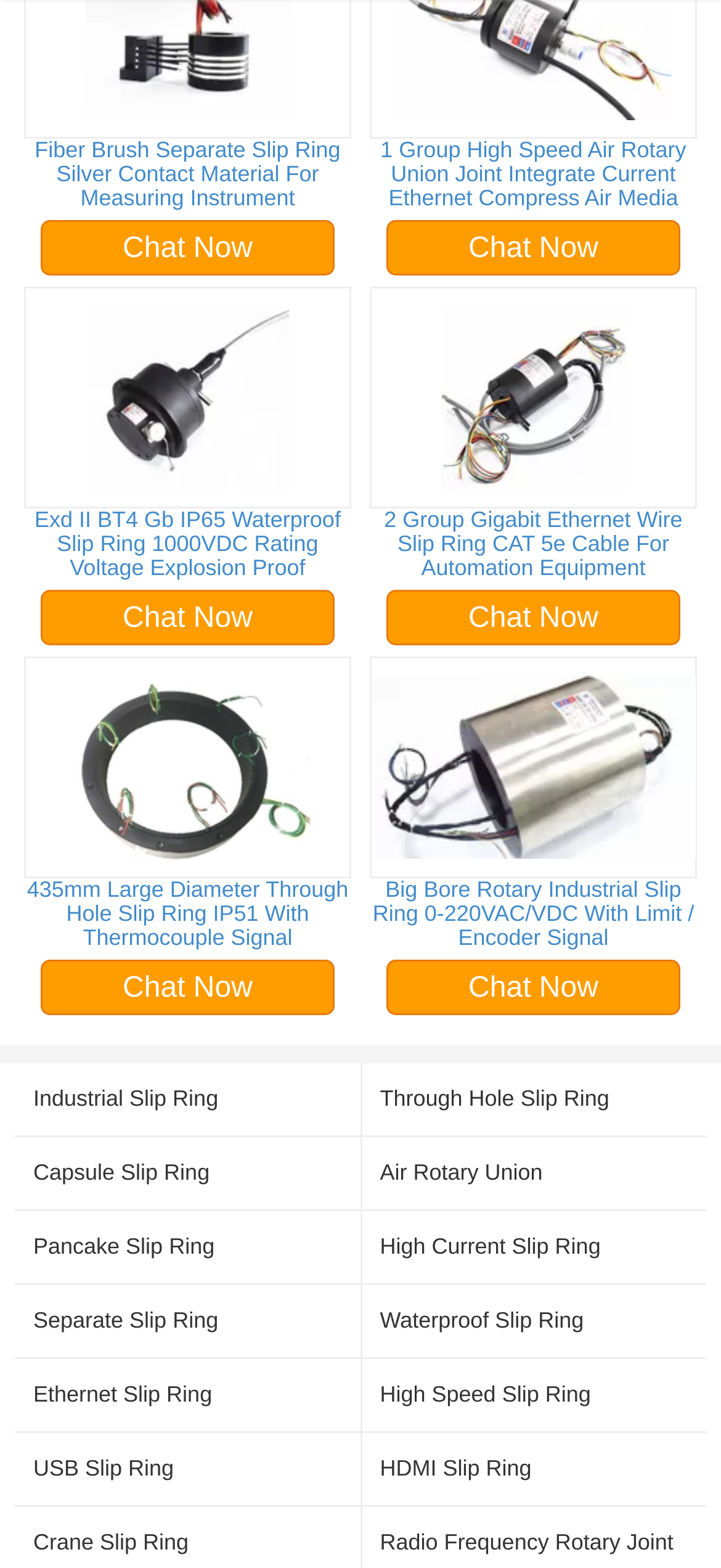What is the common theme among the images on the webpage?
Provide a concise answer using a single word or phrase based on the image.

Slip ring products